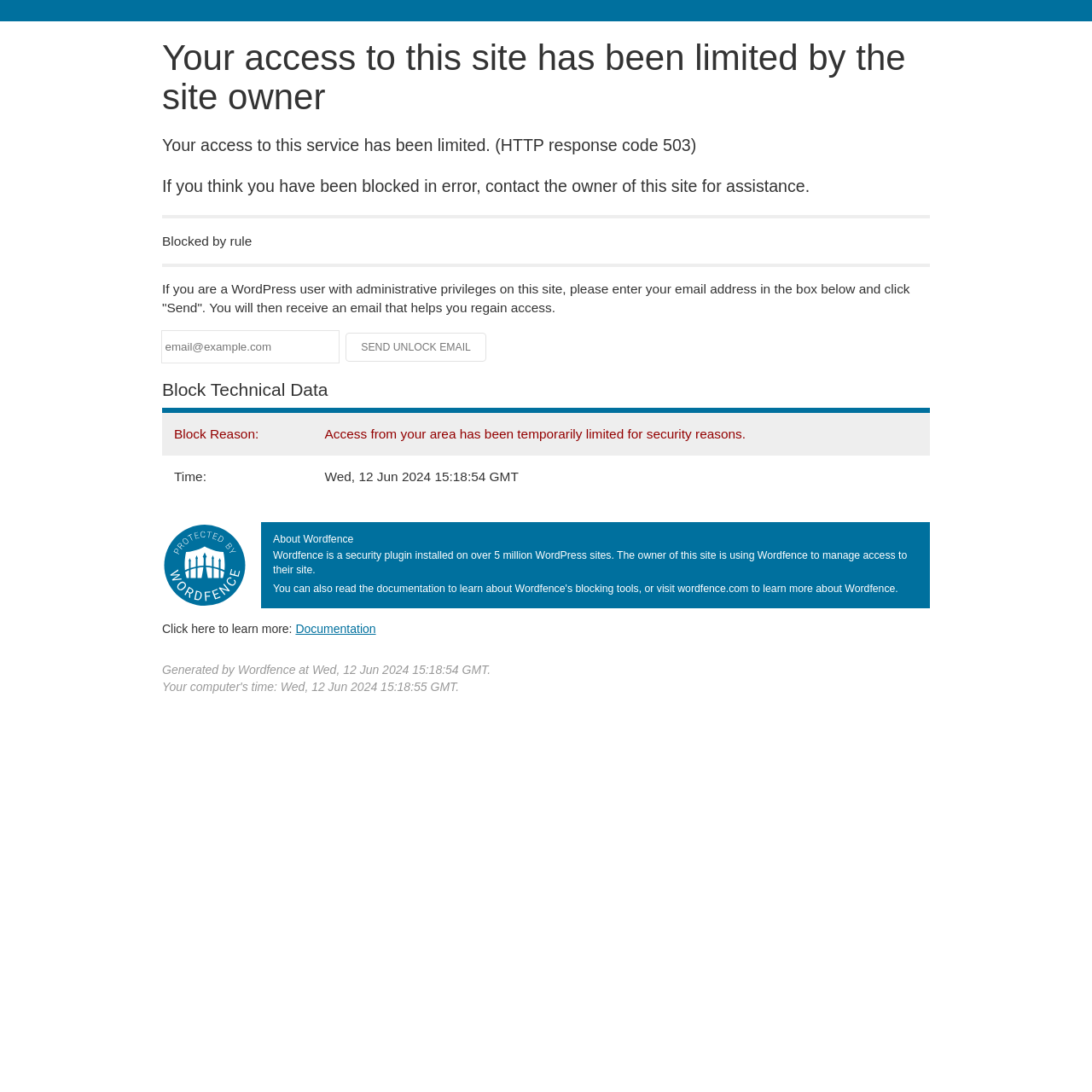Determine the webpage's heading and output its text content.

Your access to this site has been limited by the site owner